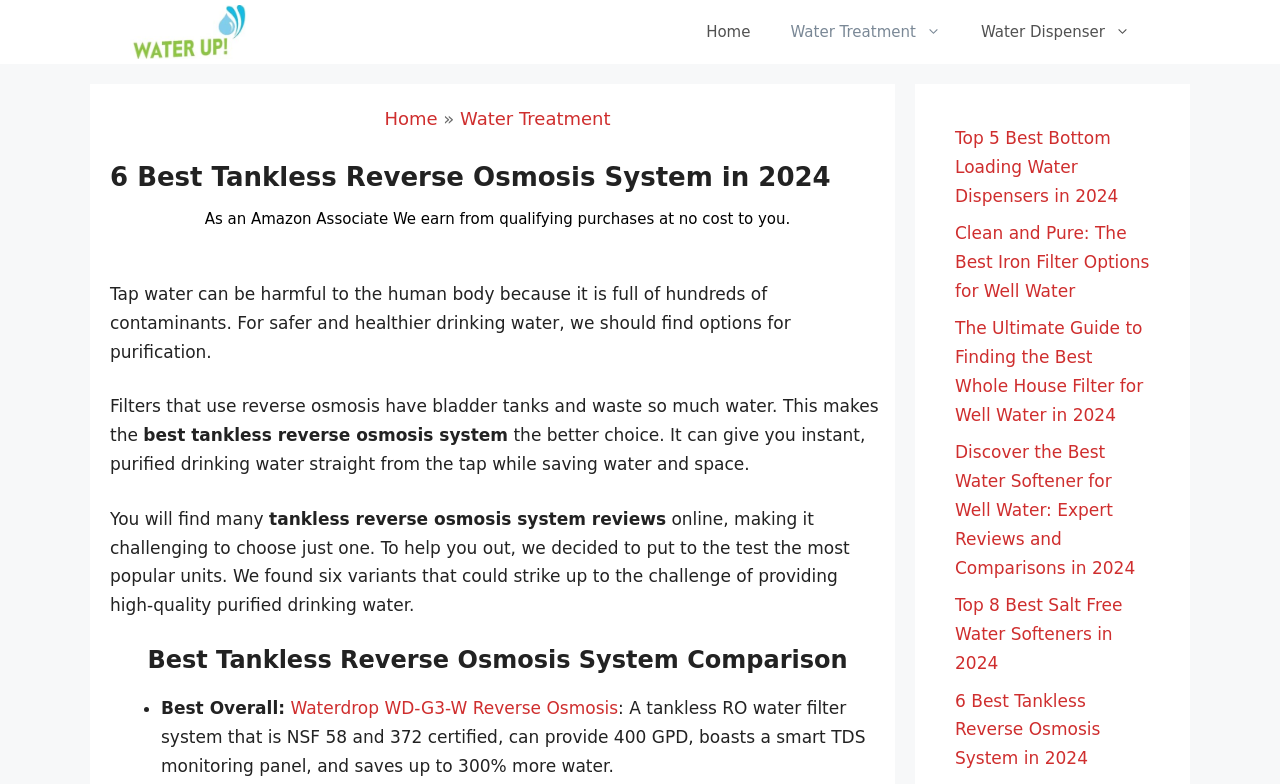Identify the bounding box coordinates of the part that should be clicked to carry out this instruction: "Go to Home".

[0.536, 0.003, 0.602, 0.079]